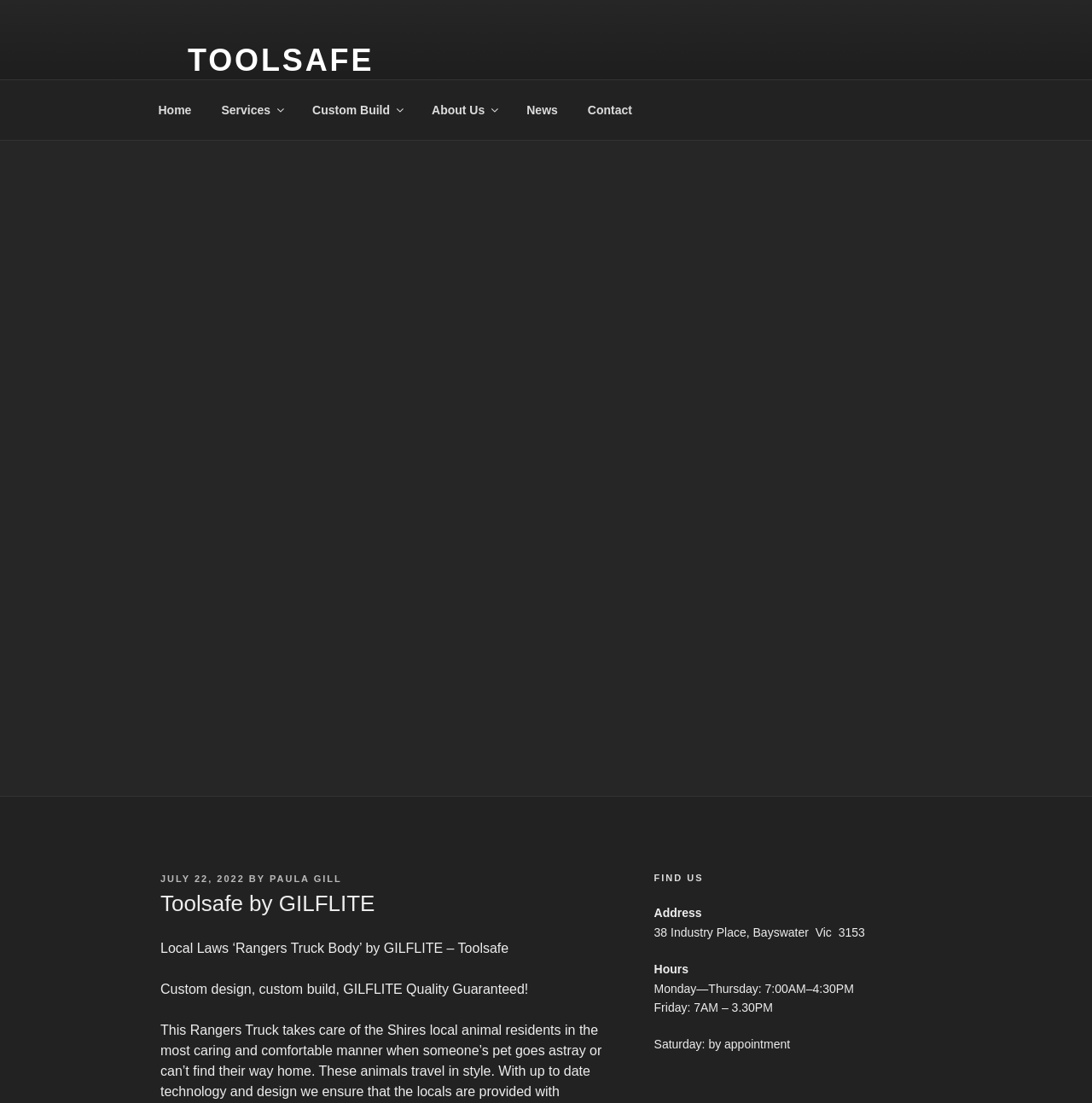Summarize the webpage in an elaborate manner.

The webpage appears to be a company website, specifically for Toolsafe by GILFLITE. At the top left, there is a link to the website's homepage, "Toolsafe", and another link "TOOLSAFE" is positioned slightly above it. 

To the right of these links, there is a top menu navigation bar with several links, including "Home", "Services", "Custom Build", "About Us", "News", and "Contact". 

Below the top menu, there is a header section with a title "Toolsafe by GILFLITE" and some metadata about a post, including the date "JULY 22, 2022", the author "PAULA GILL", and a timestamp. 

Underneath the header, there are two paragraphs of text. The first paragraph has a title "Local Laws ‘Rangers Truck Body’ by GILFLITE – Toolsafe" and the second paragraph describes the company's custom design and build services.

On the right side of the page, there is a section with the title "FIND US" that provides the company's address, hours of operation, and contact information. The address is listed as "38 Industry Place, Bayswater Vic 3153", and the hours of operation are listed for each day of the week.